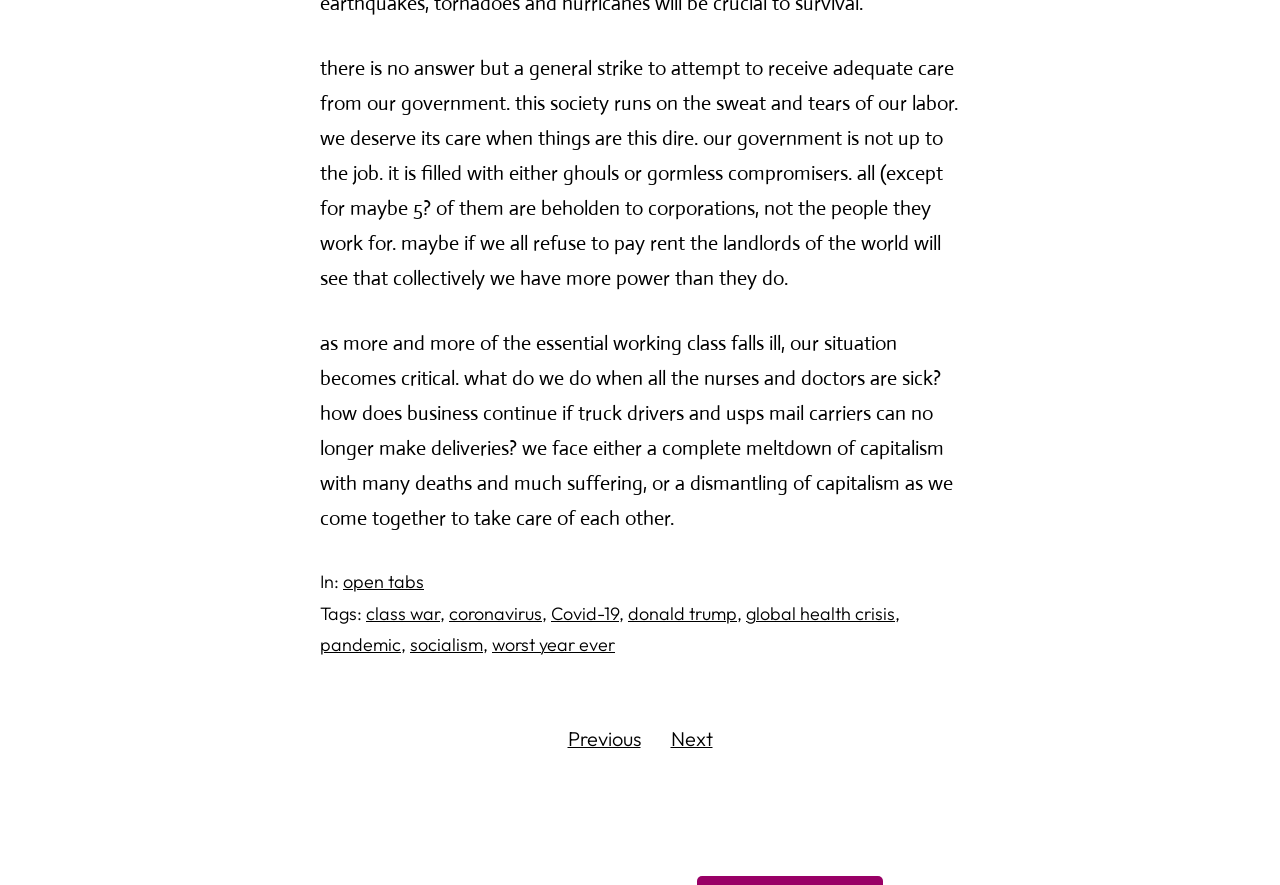Find the bounding box coordinates of the element you need to click on to perform this action: 'click on the link to view posts tagged with class war'. The coordinates should be represented by four float values between 0 and 1, in the format [left, top, right, bottom].

[0.286, 0.68, 0.344, 0.706]